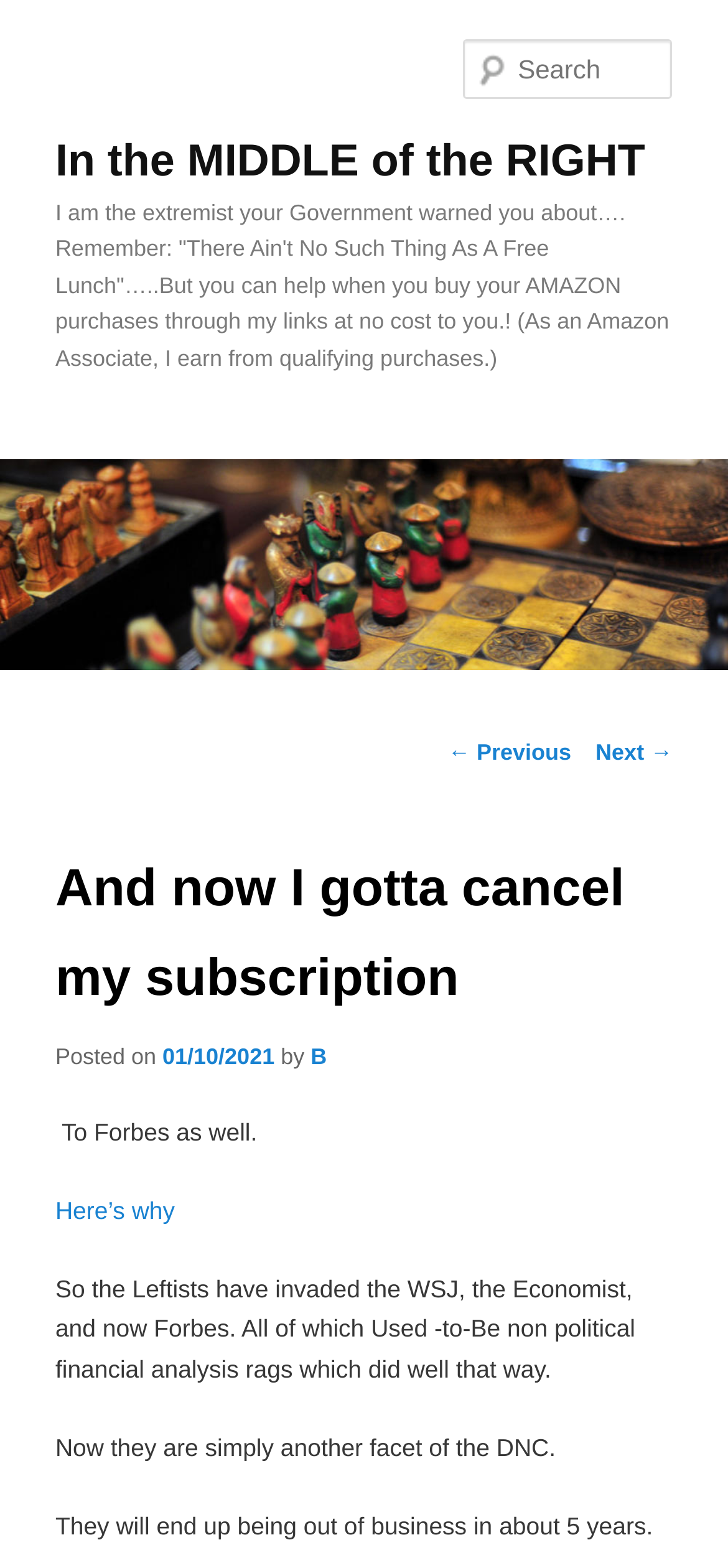Locate the bounding box coordinates of the area you need to click to fulfill this instruction: 'Read the post from 01/10/2021'. The coordinates must be in the form of four float numbers ranging from 0 to 1: [left, top, right, bottom].

[0.223, 0.665, 0.377, 0.682]